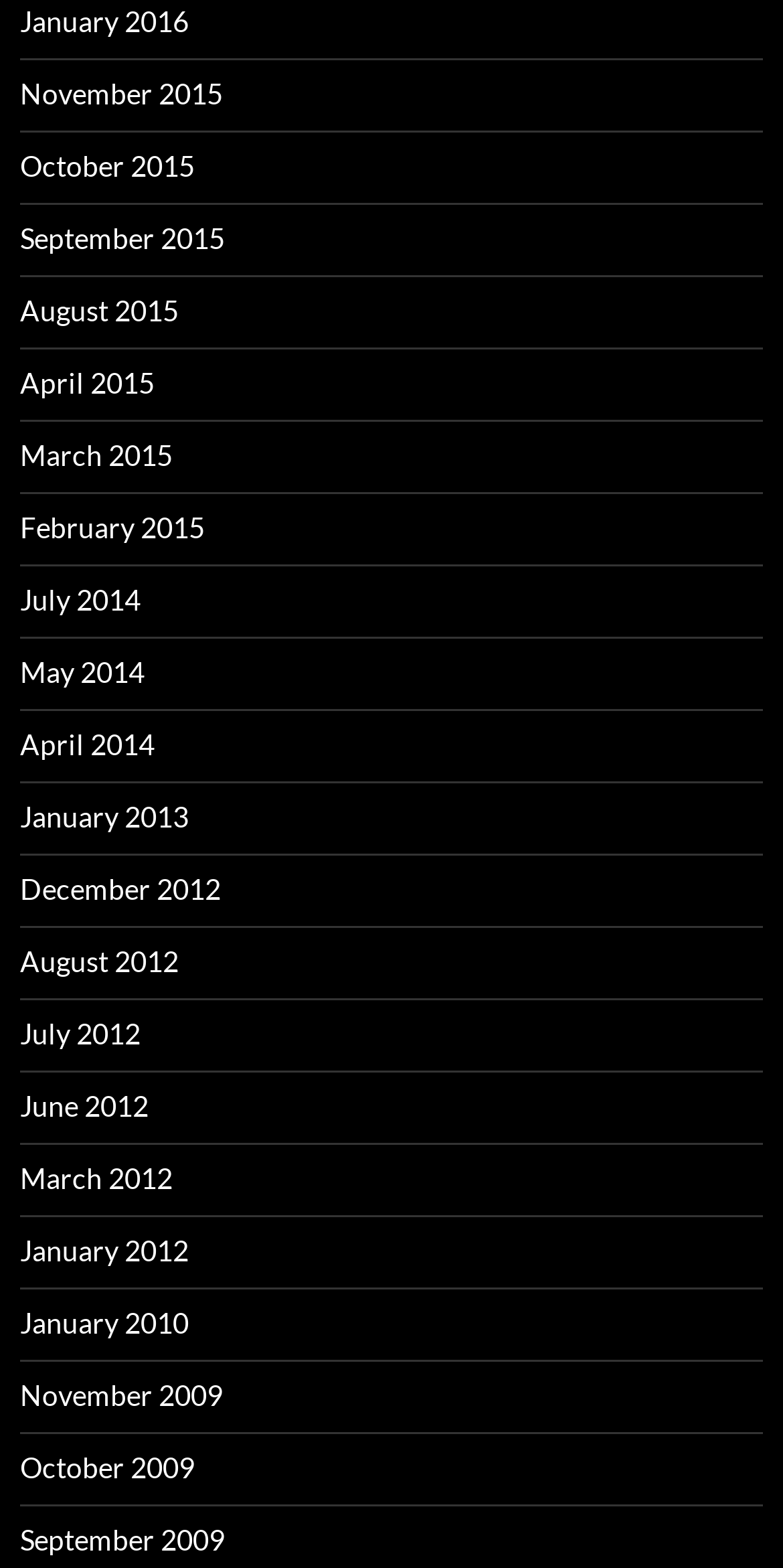Please provide a brief answer to the question using only one word or phrase: 
What is the latest month listed from 2016?

January